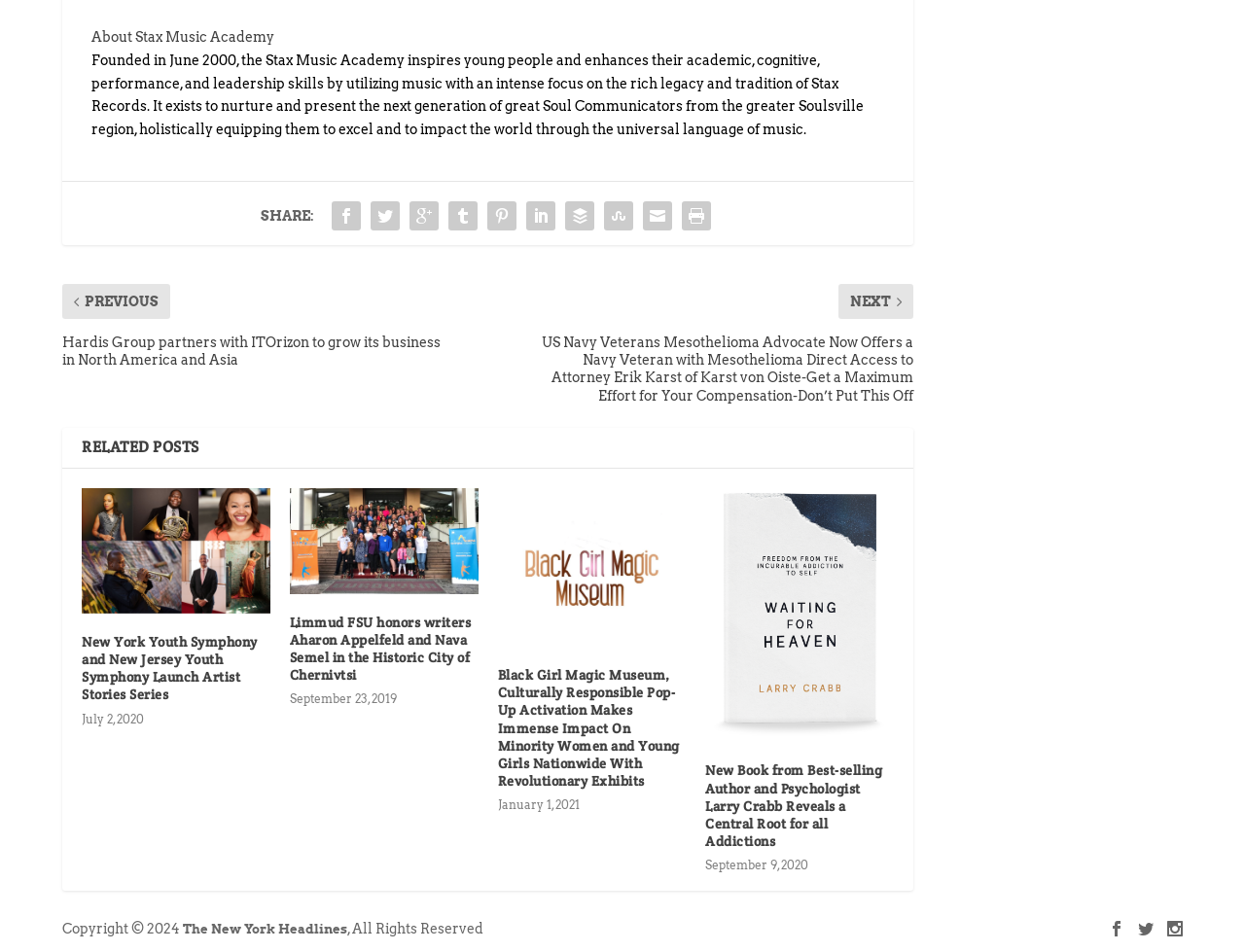Give a succinct answer to this question in a single word or phrase: 
What is the date of the second related post?

September 23, 2019